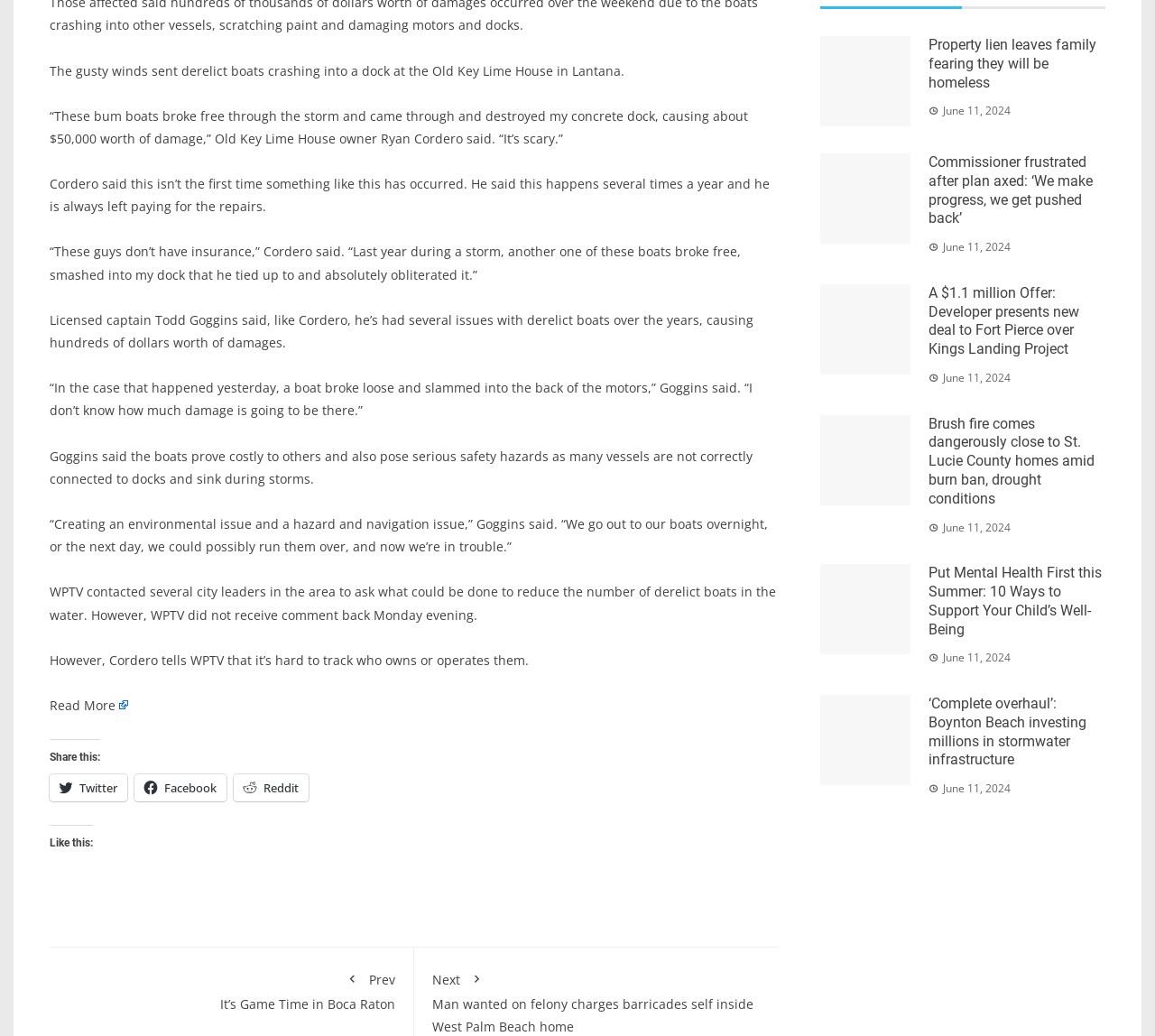Show the bounding box coordinates for the HTML element as described: "Twitter".

[0.043, 0.748, 0.11, 0.774]